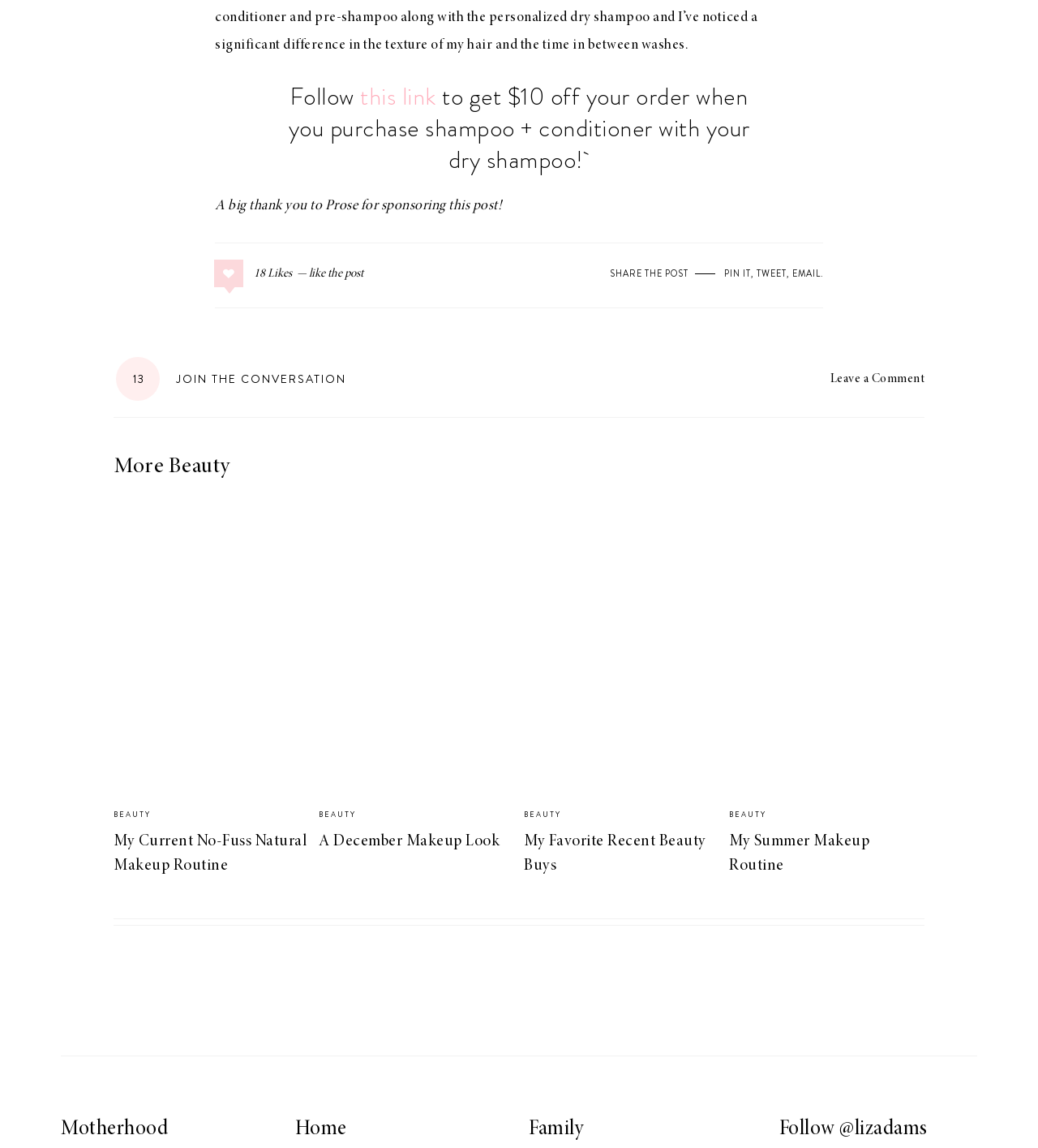Use a single word or phrase to answer the question:
What is the name of the author or blogger?

Liz Adams